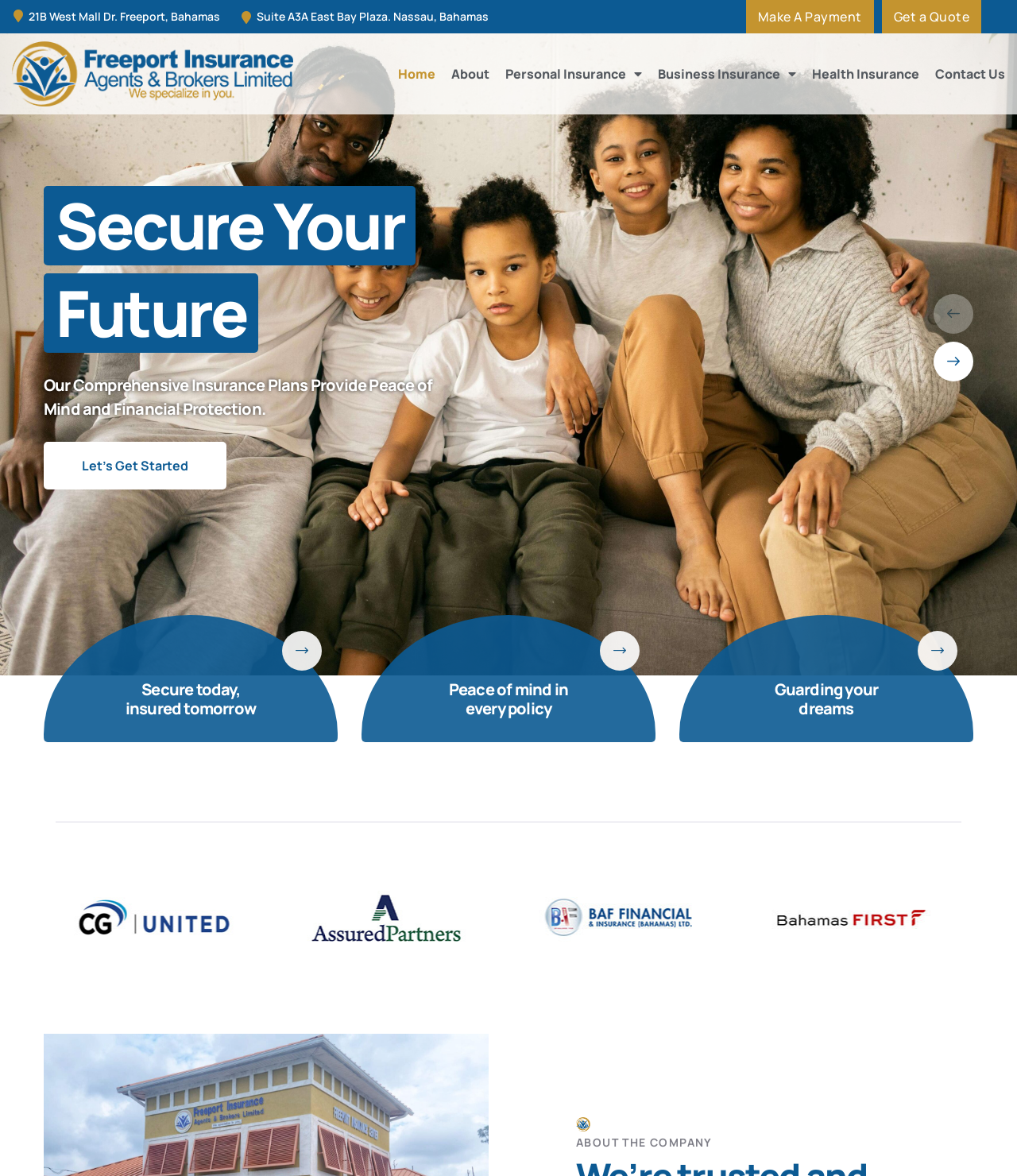What is the call-to-action button on the hero section?
Refer to the image and provide a one-word or short phrase answer.

Let's Get Started